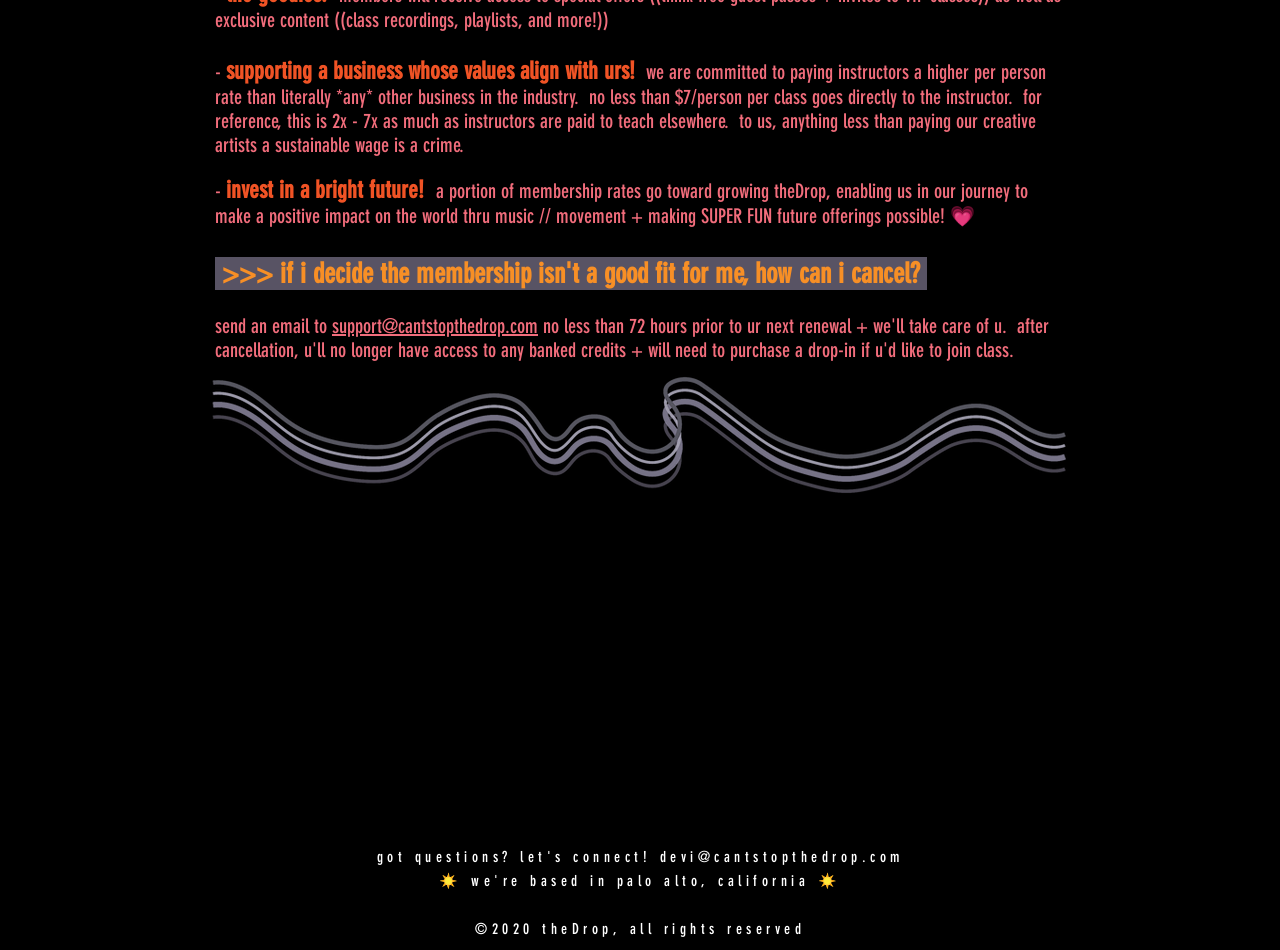What is the purpose of a portion of membership rates?
We need a detailed and meticulous answer to the question.

The text states that 'a portion of membership rates go toward growing theDrop, enabling us in our journey to make a positive impact on the world thru music // movement + making SUPER FUN future offerings possible!', which implies that the purpose of a portion of membership rates is to grow theDrop.